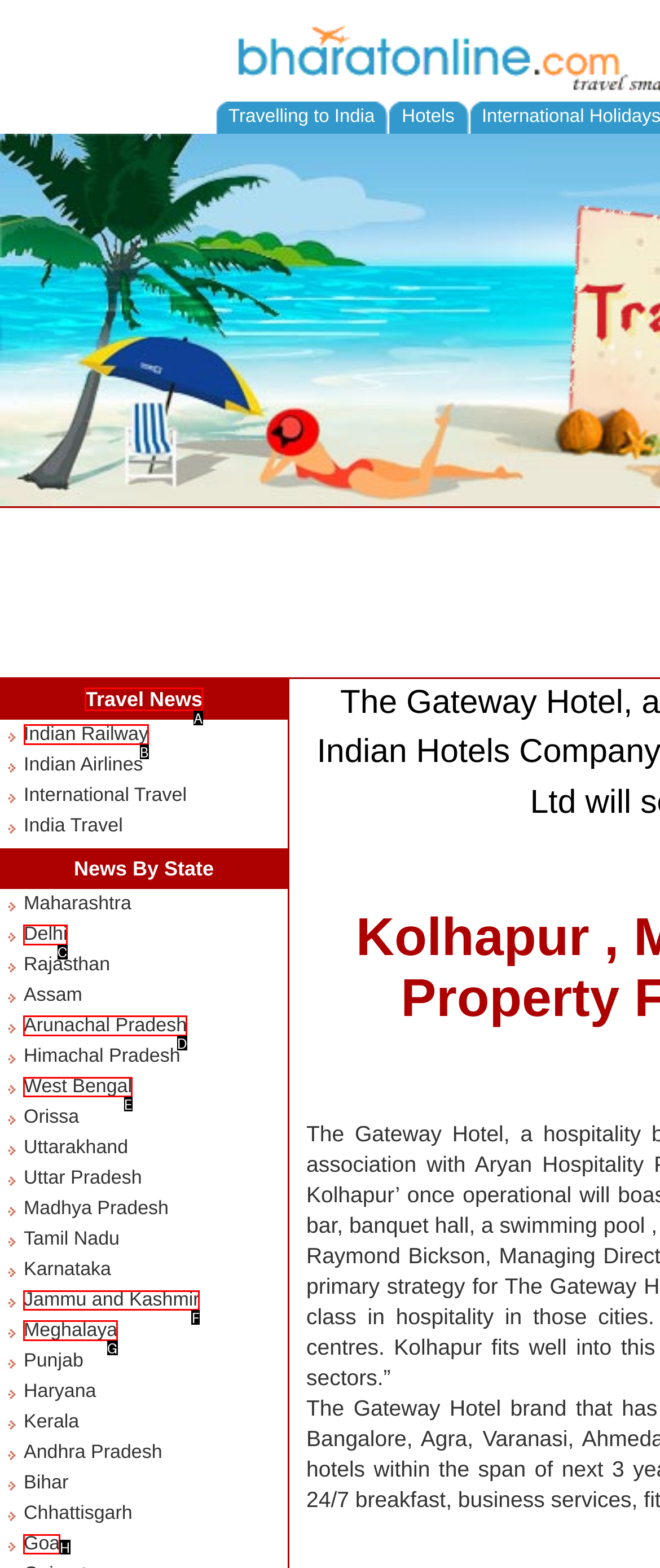Determine the correct UI element to click for this instruction: Click on Indian Railway. Respond with the letter of the chosen element.

B